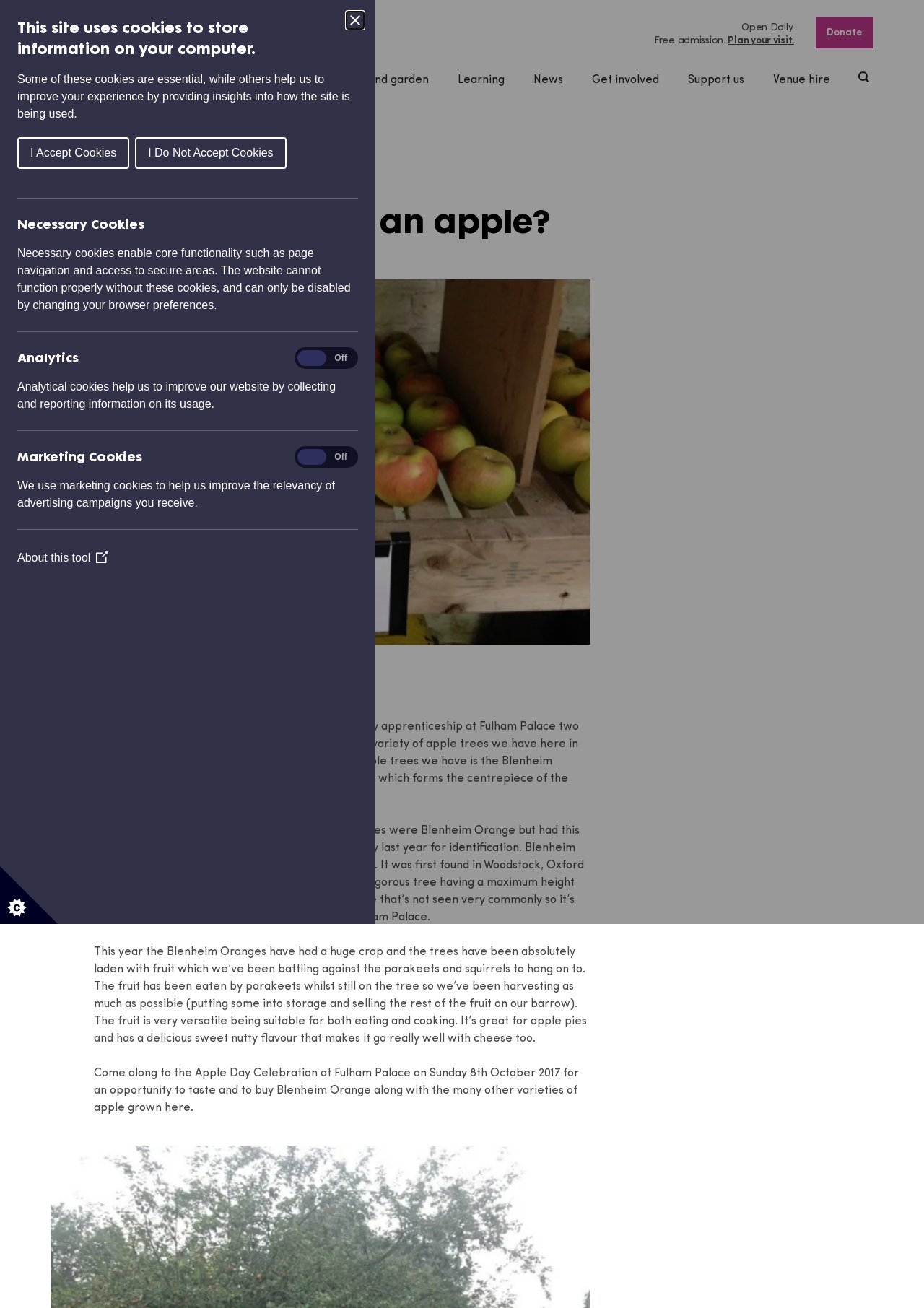Summarize the contents and layout of the webpage in detail.

The webpage is about Fulham Palace, a historic house and garden. At the top, there is a dialog box informing visitors about the use of cookies on the website, with options to accept or decline cookies. Below this, there is a button to set cookie preferences.

On the left side, there is a navigation menu with links to different sections of the website, including "Visit", "What's on", "House and garden", "Learning", "News", "Get involved", "Support us", and "Venue hire".

The main content of the webpage is an article titled "When is an orange an apple?" with a subtitle "Fulham Palace House & Garden". The article features an image of rows of picked Blenheim orange apples. The text describes the experience of a garden apprentice at Fulham Palace, who has been learning about the various apple trees in the walled garden, including the Blenheim Orange. The article provides information about the history and characteristics of the Blenheim Orange apple tree, as well as its uses in cooking and eating.

On the right side, there are several links and buttons, including "Plan your visit", "Donate", "Site search", and "Show header search". There is also a section with information about the palace's opening hours and admission fees.

At the bottom of the page, there is an invitation to an Apple Day Celebration at Fulham Palace, where visitors can taste and buy different varieties of apples, including the Blenheim Orange.